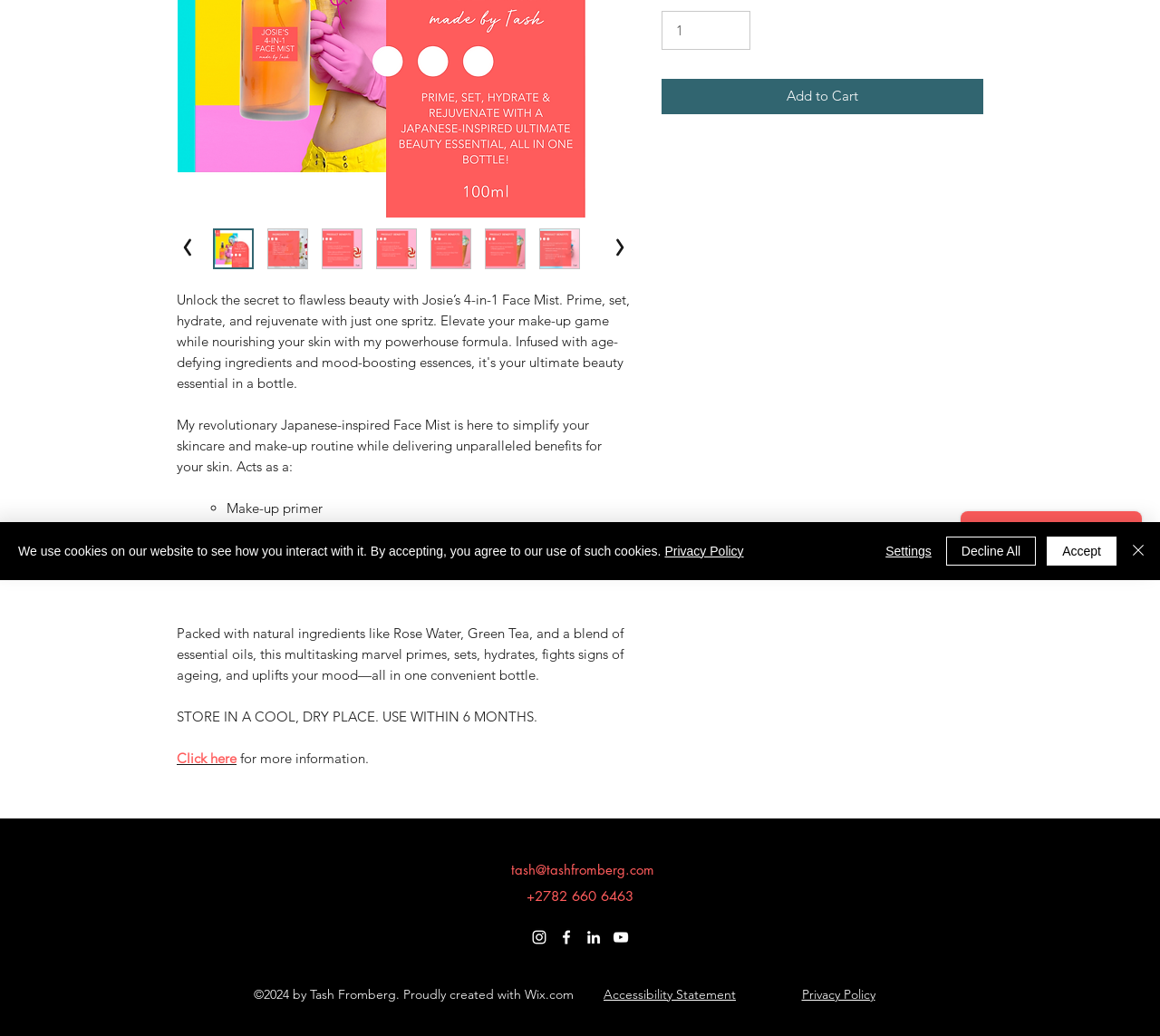Given the element description tash@tashfromberg.com, specify the bounding box coordinates of the corresponding UI element in the format (top-left x, top-left y, bottom-right x, bottom-right y). All values must be between 0 and 1.

[0.44, 0.831, 0.564, 0.848]